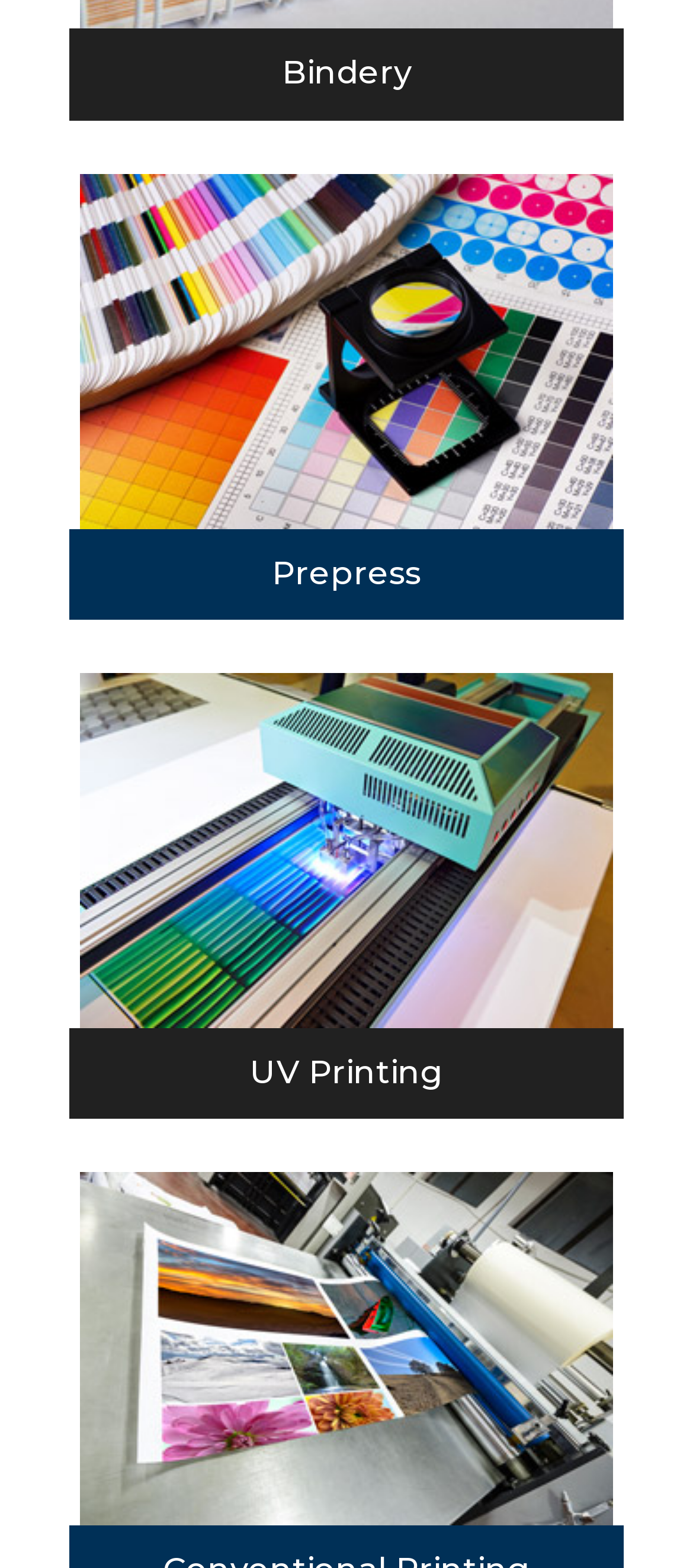Determine the bounding box coordinates for the HTML element mentioned in the following description: "UV Printing". The coordinates should be a list of four floats ranging from 0 to 1, represented as [left, top, right, bottom].

[0.36, 0.671, 0.64, 0.696]